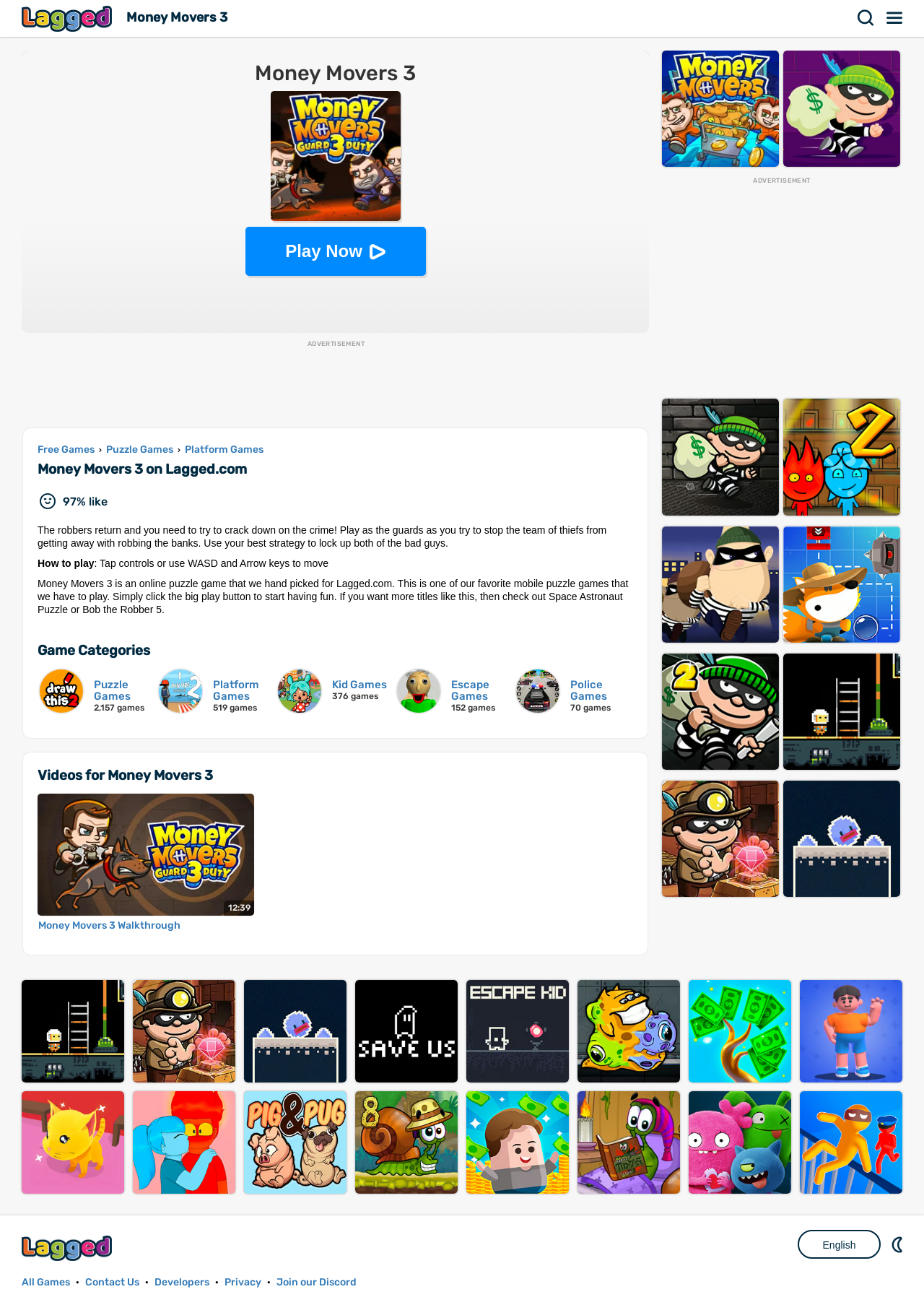Locate the coordinates of the bounding box for the clickable region that fulfills this instruction: "Enter your name".

None